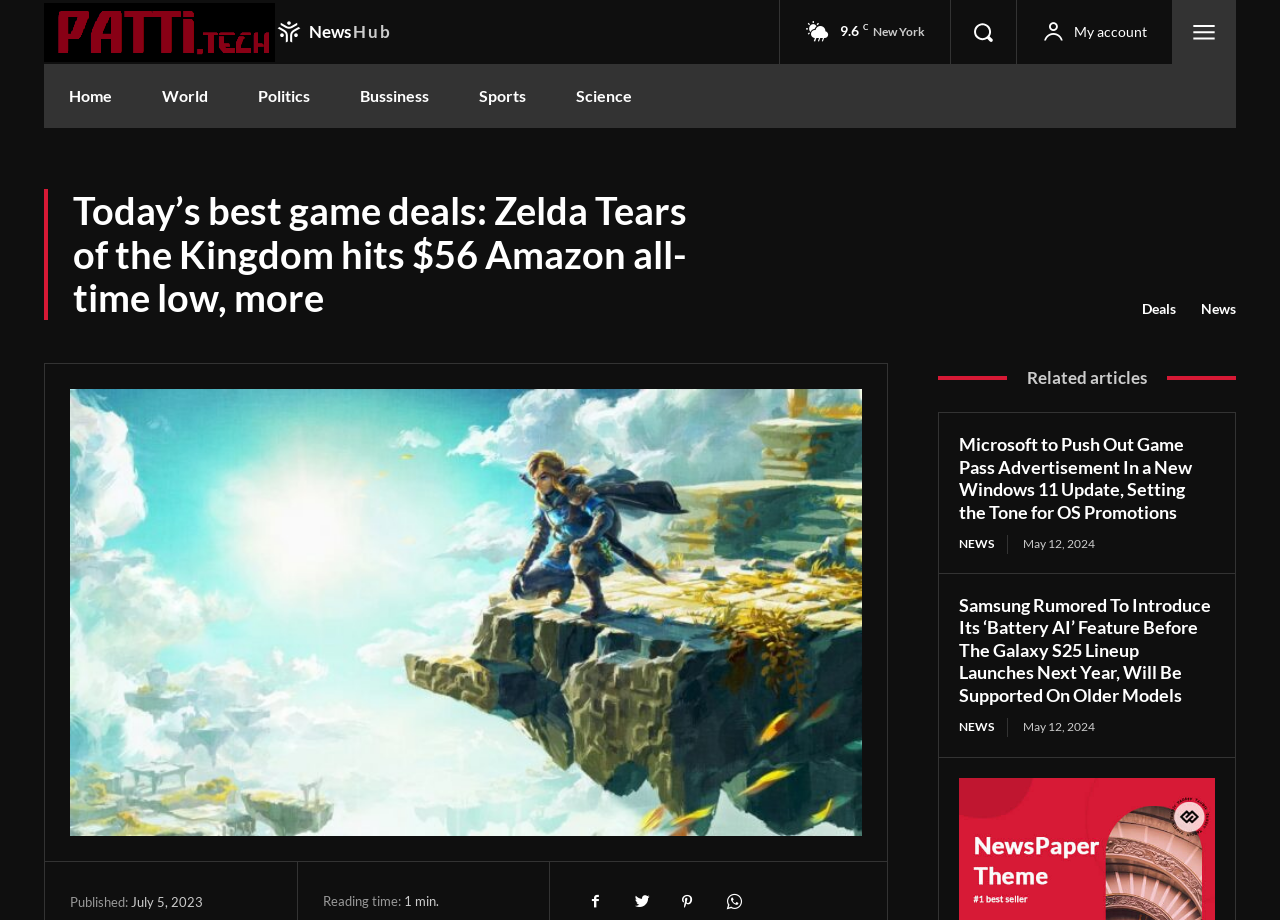Determine the bounding box coordinates for the area that needs to be clicked to fulfill this task: "Check the news page". The coordinates must be given as four float numbers between 0 and 1, i.e., [left, top, right, bottom].

[0.938, 0.325, 0.966, 0.346]